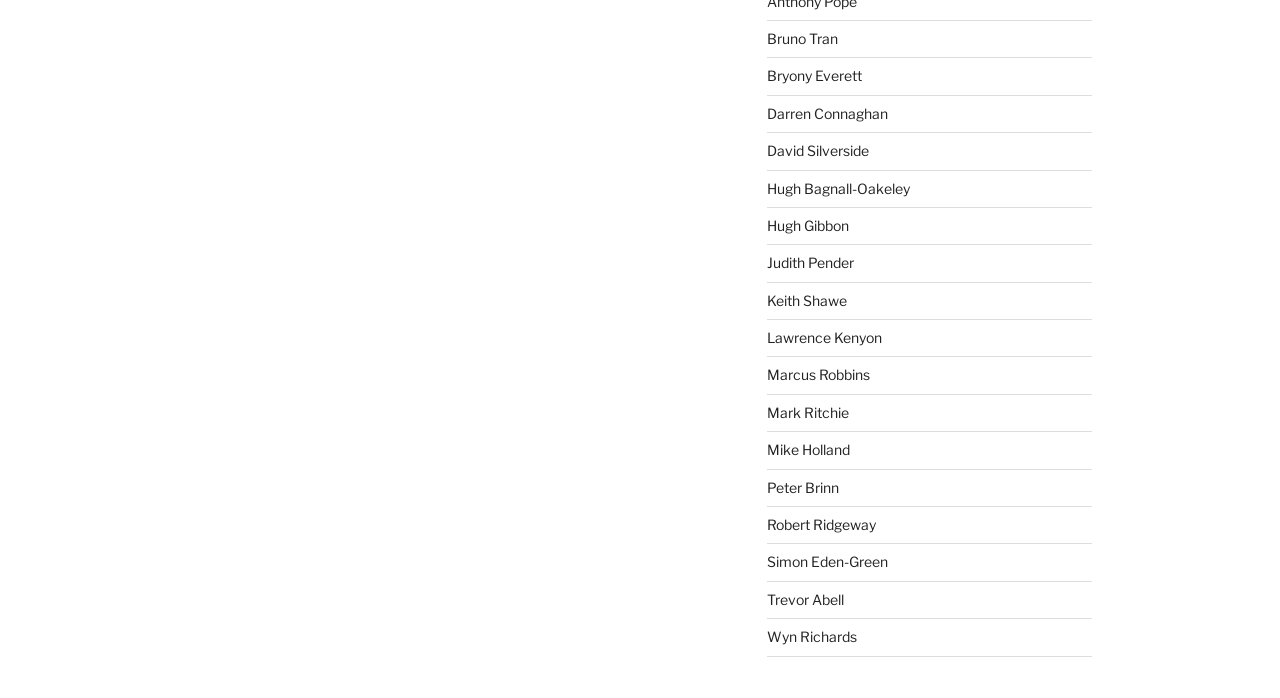Give a concise answer of one word or phrase to the question: 
Are the links aligned vertically?

Yes